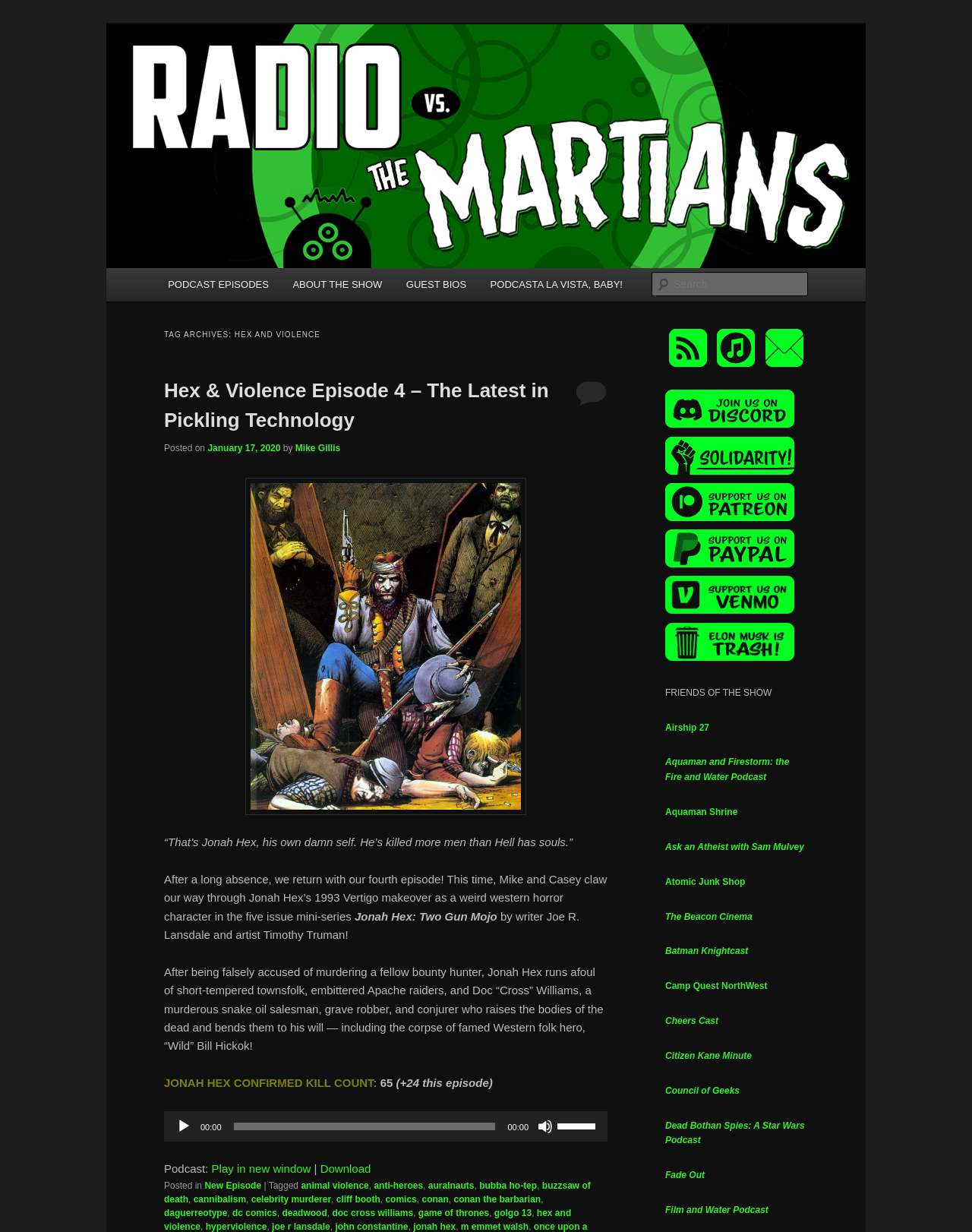Generate a thorough caption detailing the webpage content.

The webpage is about a podcast called "Radio vs. the Martians!" which discusses various topics, including comics, movies, and TV shows. At the top of the page, there are two links to skip to primary and secondary content. Below that, there is a heading with the title of the podcast, followed by a link to the podcast's main page.

On the left side of the page, there is a menu with links to different sections, including "PODCAST EPISODES", "ABOUT THE SHOW", "GUEST BIOS", and "PODCASTA LA VISTA, BABY!". Below the menu, there is a search bar with a text box and a "Search" button.

The main content of the page is a blog post about a specific episode of the podcast, titled "Hex & Violence Episode 4 – The Latest in Pickling Technology". The post includes a brief summary of the episode, which discusses Jonah Hex's 1993 Vertigo makeover as a weird western horror character. There are also quotes from the episode and a "JONAH HEX CONFIRMED KILL COUNT" section.

Below the blog post, there is an audio player with play, mute, and volume controls, as well as a time slider and a download link. There are also links to play the episode in a new window and to download it.

At the bottom of the page, there are tags and categories related to the episode, including "animal violence", "anti-heroes", "auralnauts", and "bubba ho-tep", among others. There are also several images scattered throughout the page, but they do not appear to be relevant to the content.